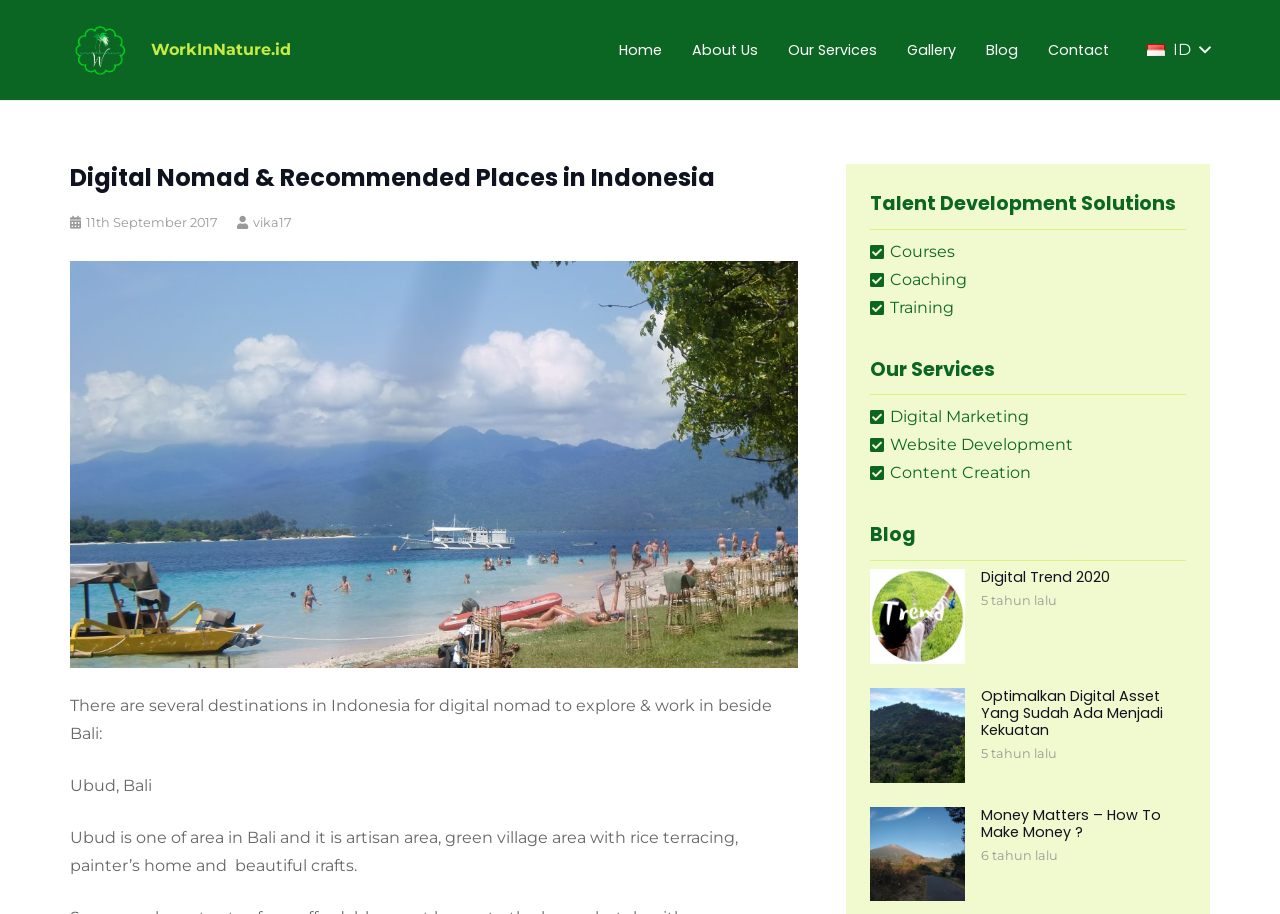Reply to the question with a brief word or phrase: What services are offered by the website?

Digital marketing, website development, content creation